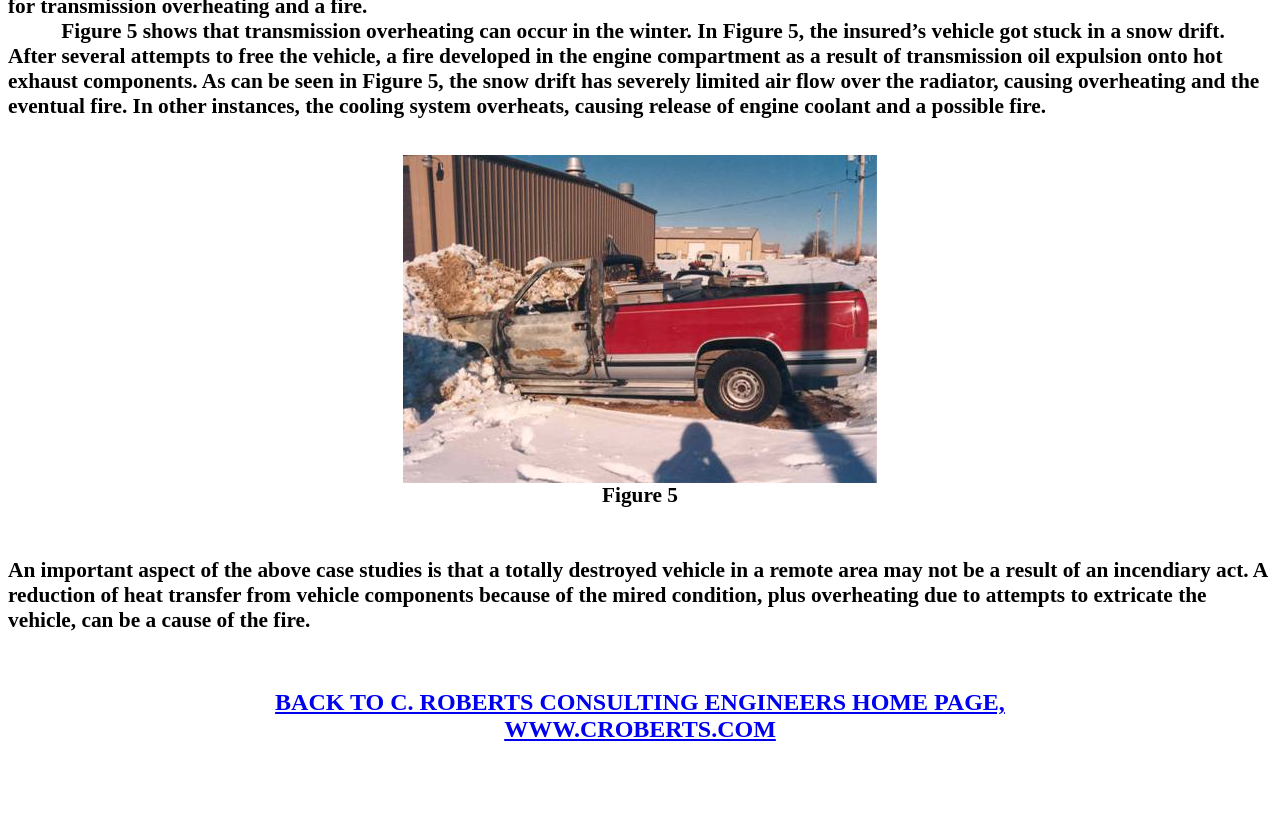What is the topic of the text?
Please give a detailed answer to the question using the information shown in the image.

The topic of the text appears to be vehicle fires, specifically the causes and consequences of fires in vehicles, as evidenced by the descriptions of scenarios and the analysis of the factors contributing to these fires.